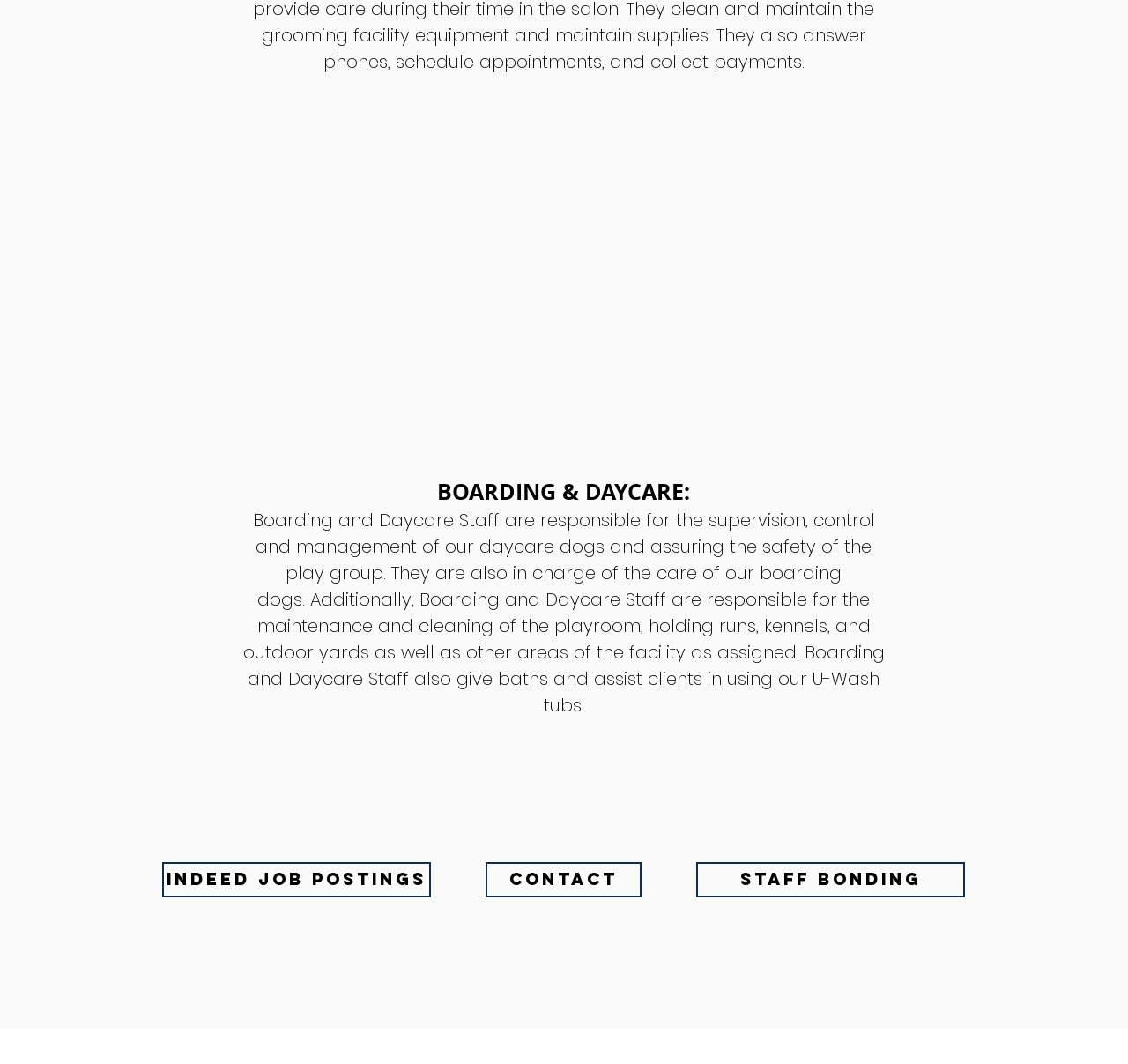Provide a one-word or one-phrase answer to the question:
What is the purpose of the U-Wash tubs?

Baths